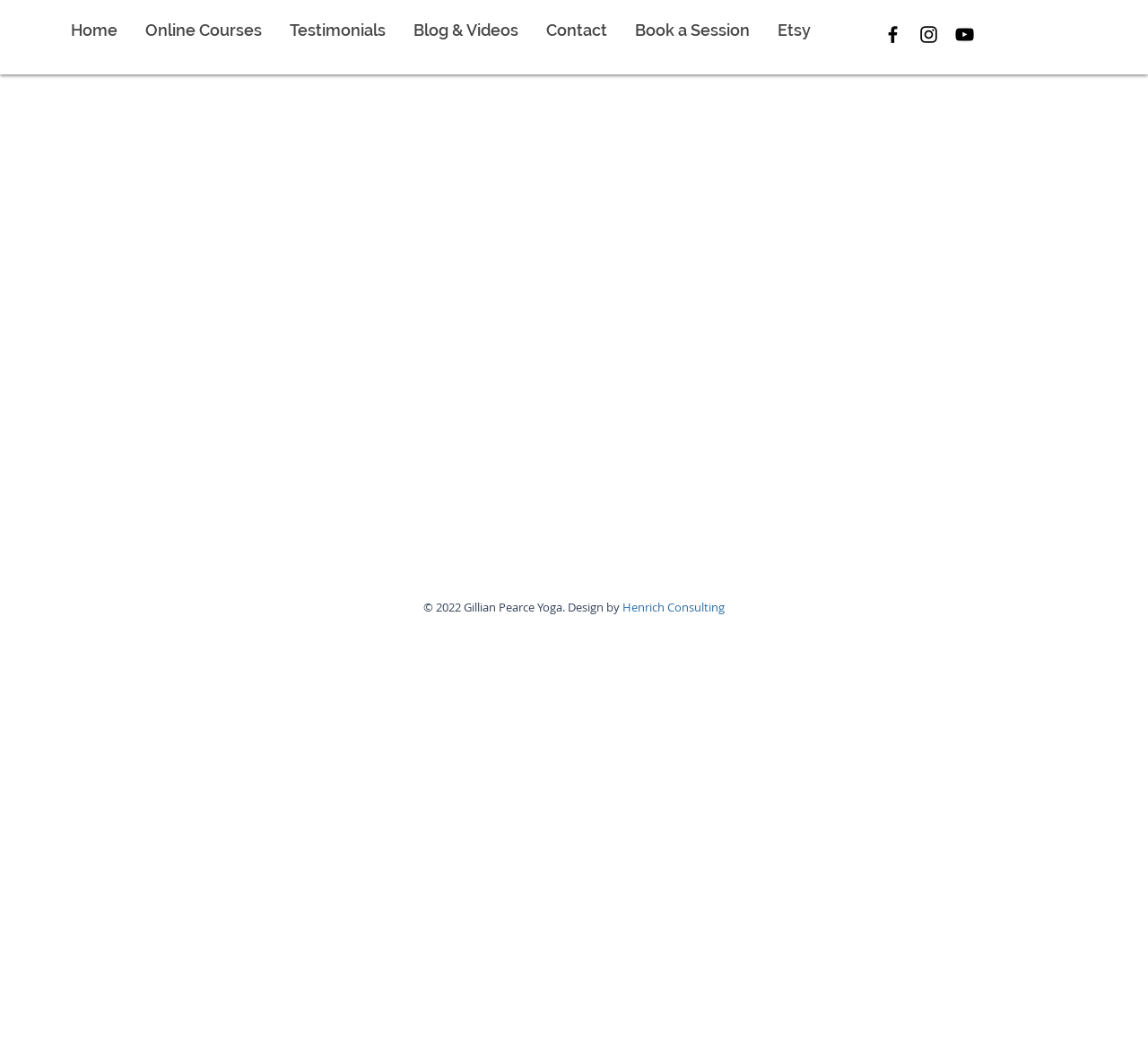Identify the bounding box coordinates for the region to click in order to carry out this instruction: "visit online courses". Provide the coordinates using four float numbers between 0 and 1, formatted as [left, top, right, bottom].

[0.114, 0.018, 0.24, 0.039]